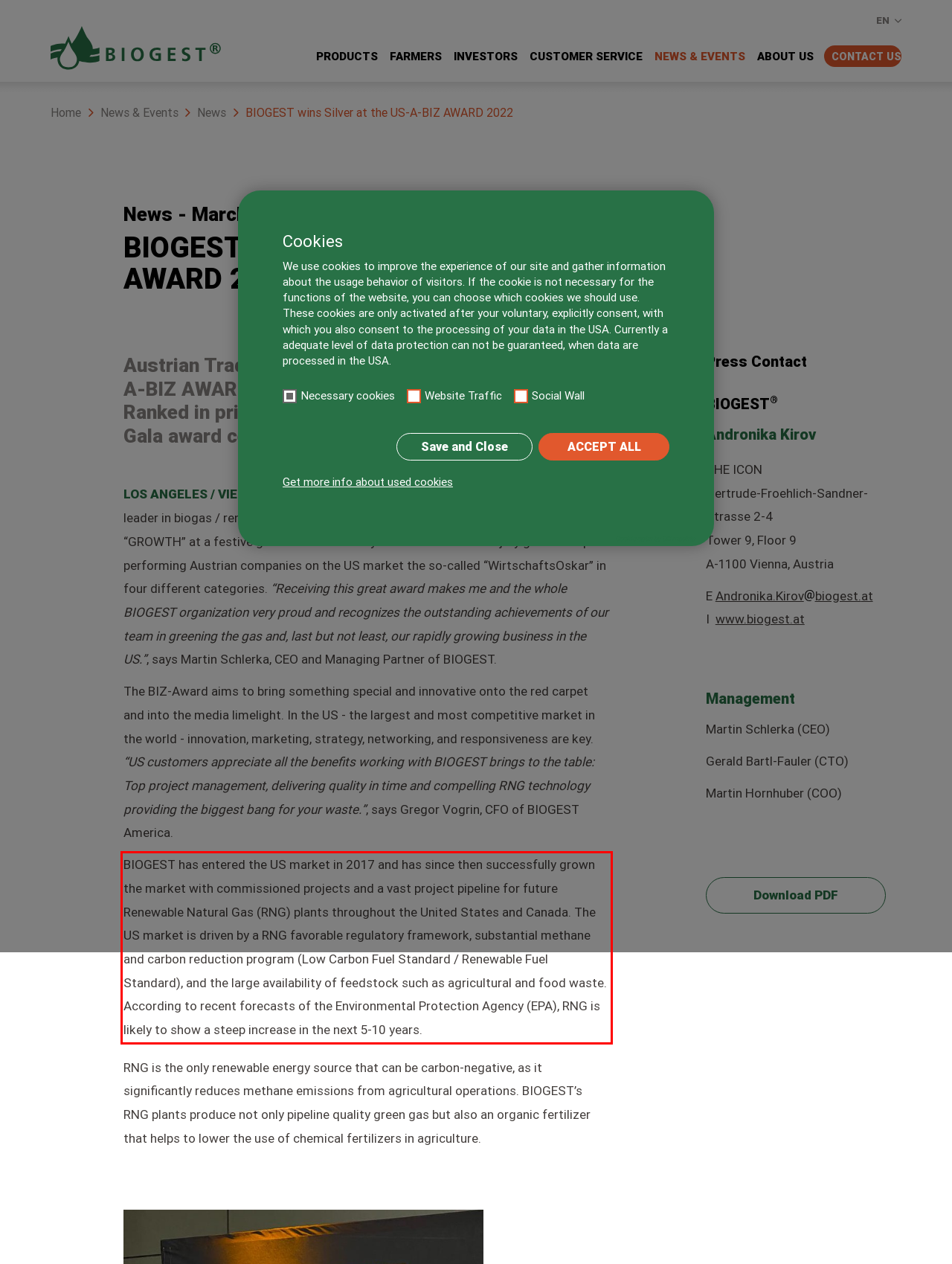From the provided screenshot, extract the text content that is enclosed within the red bounding box.

BIOGEST has entered the US market in 2017 and has since then successfully grown the market with commissioned projects and a vast project pipeline for future Renewable Natural Gas (RNG) plants throughout the United States and Canada. The US market is driven by a RNG favorable regulatory framework, substantial methane and carbon reduction program (Low Carbon Fuel Standard / Renewable Fuel Standard), and the large availability of feedstock such as agricultural and food waste. According to recent forecasts of the Environmental Protection Agency (EPA), RNG is likely to show a steep increase in the next 5-10 years.